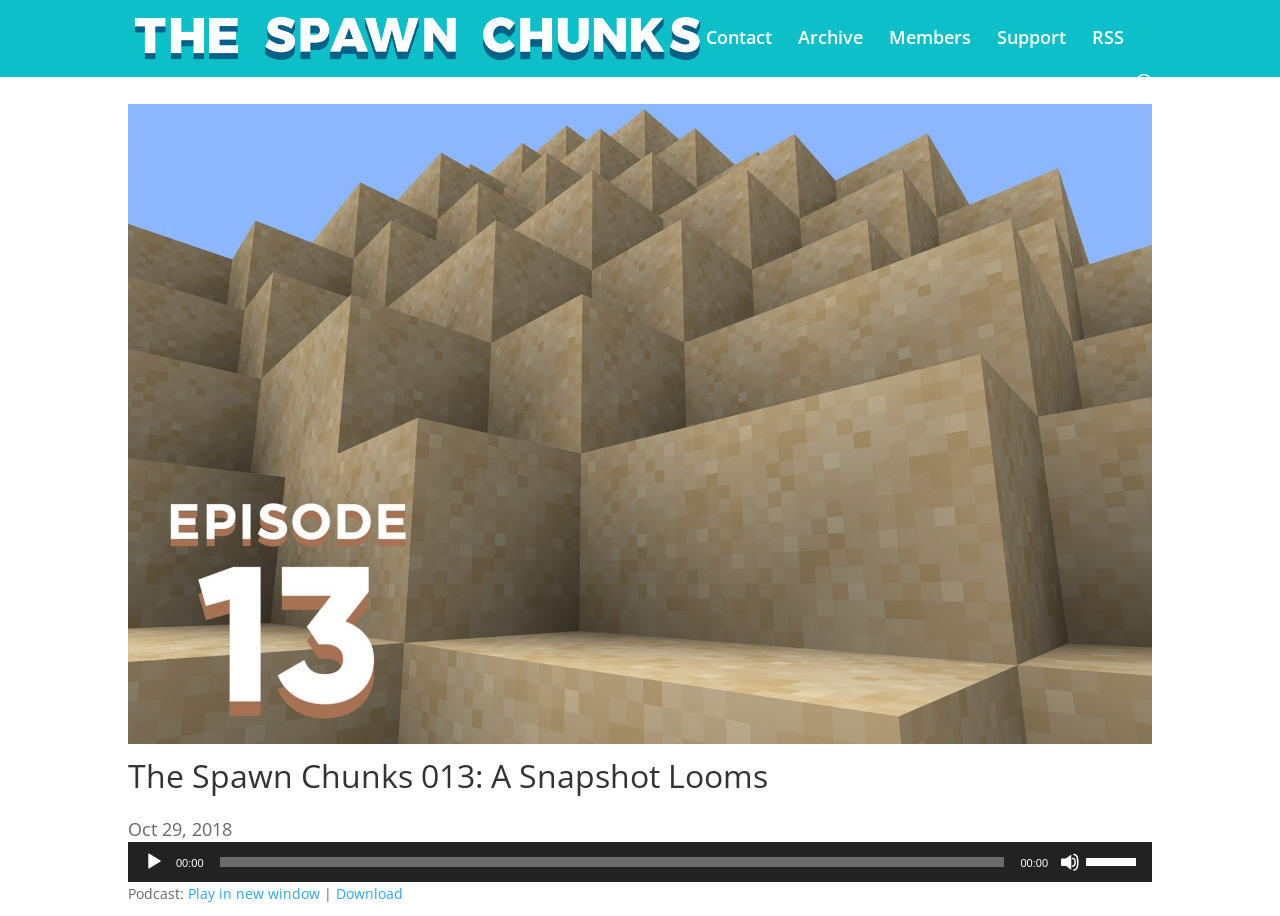Can you pinpoint the bounding box coordinates for the clickable element required for this instruction: "Download the podcast"? The coordinates should be four float numbers between 0 and 1, i.e., [left, top, right, bottom].

[0.262, 0.965, 0.315, 0.986]